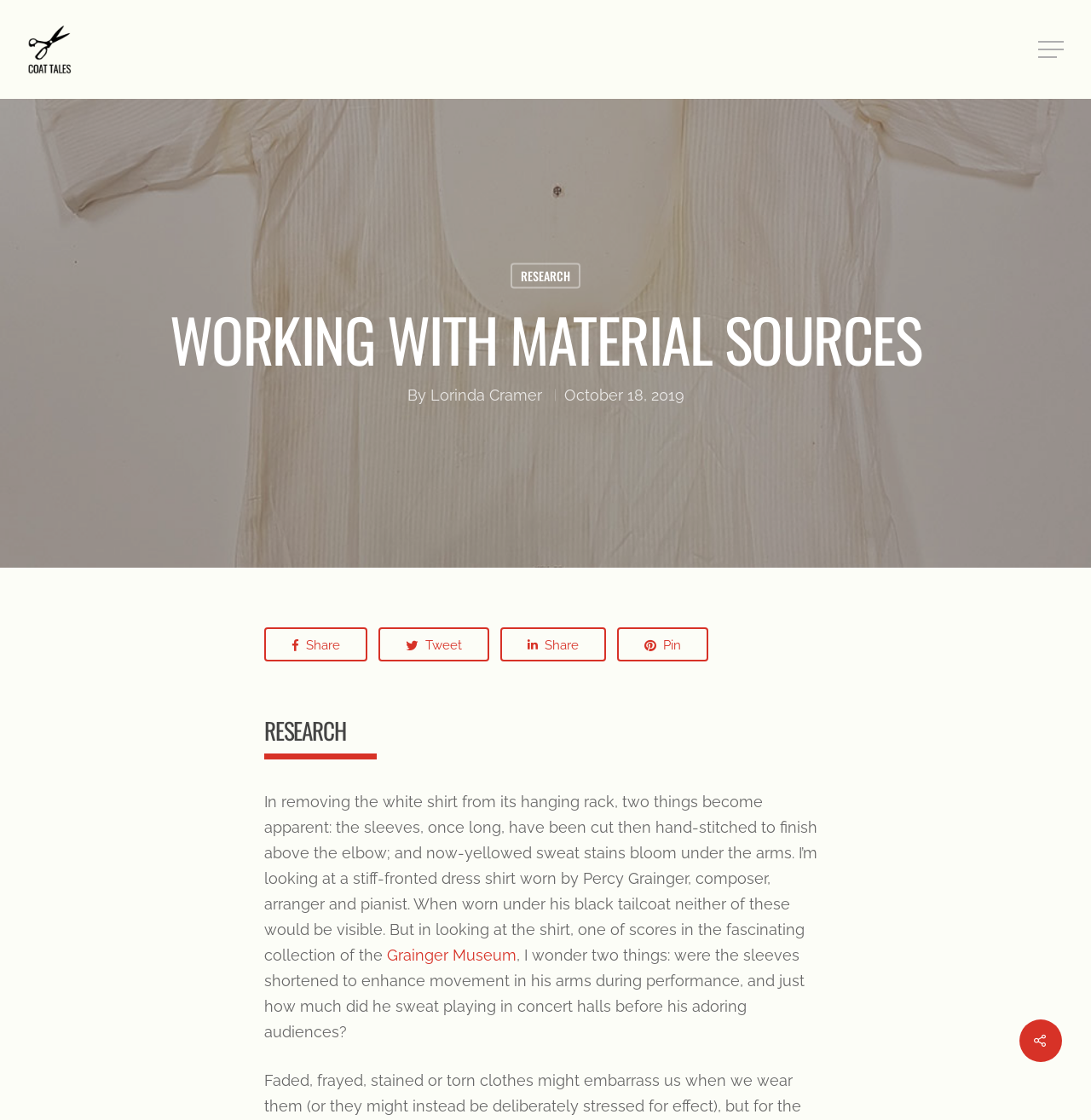Please determine the bounding box coordinates of the element to click in order to execute the following instruction: "Visit the Coat Tales homepage". The coordinates should be four float numbers between 0 and 1, specified as [left, top, right, bottom].

[0.022, 0.021, 0.069, 0.067]